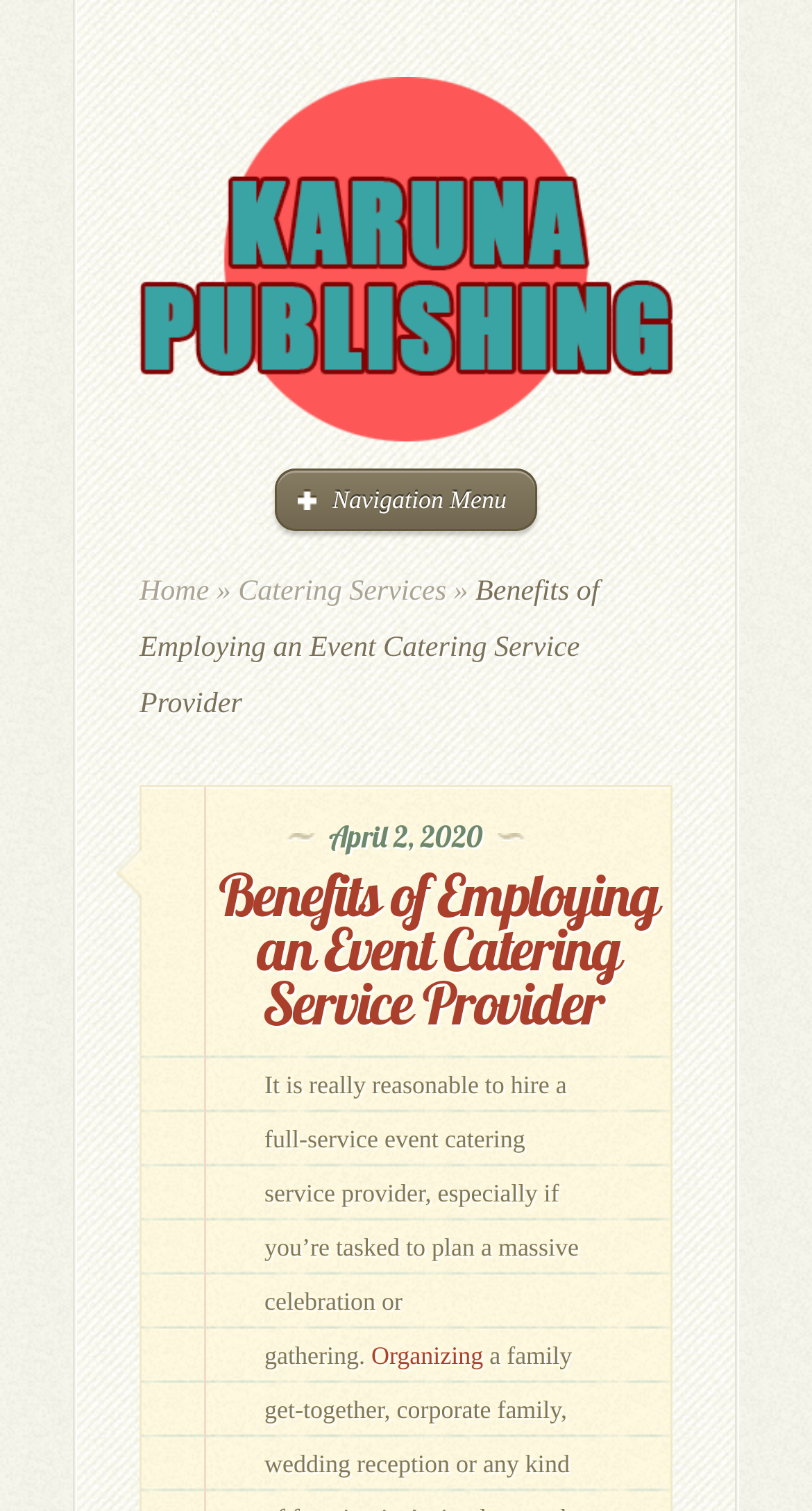Please reply with a single word or brief phrase to the question: 
What is the name of the publishing company?

Karuna Publishing